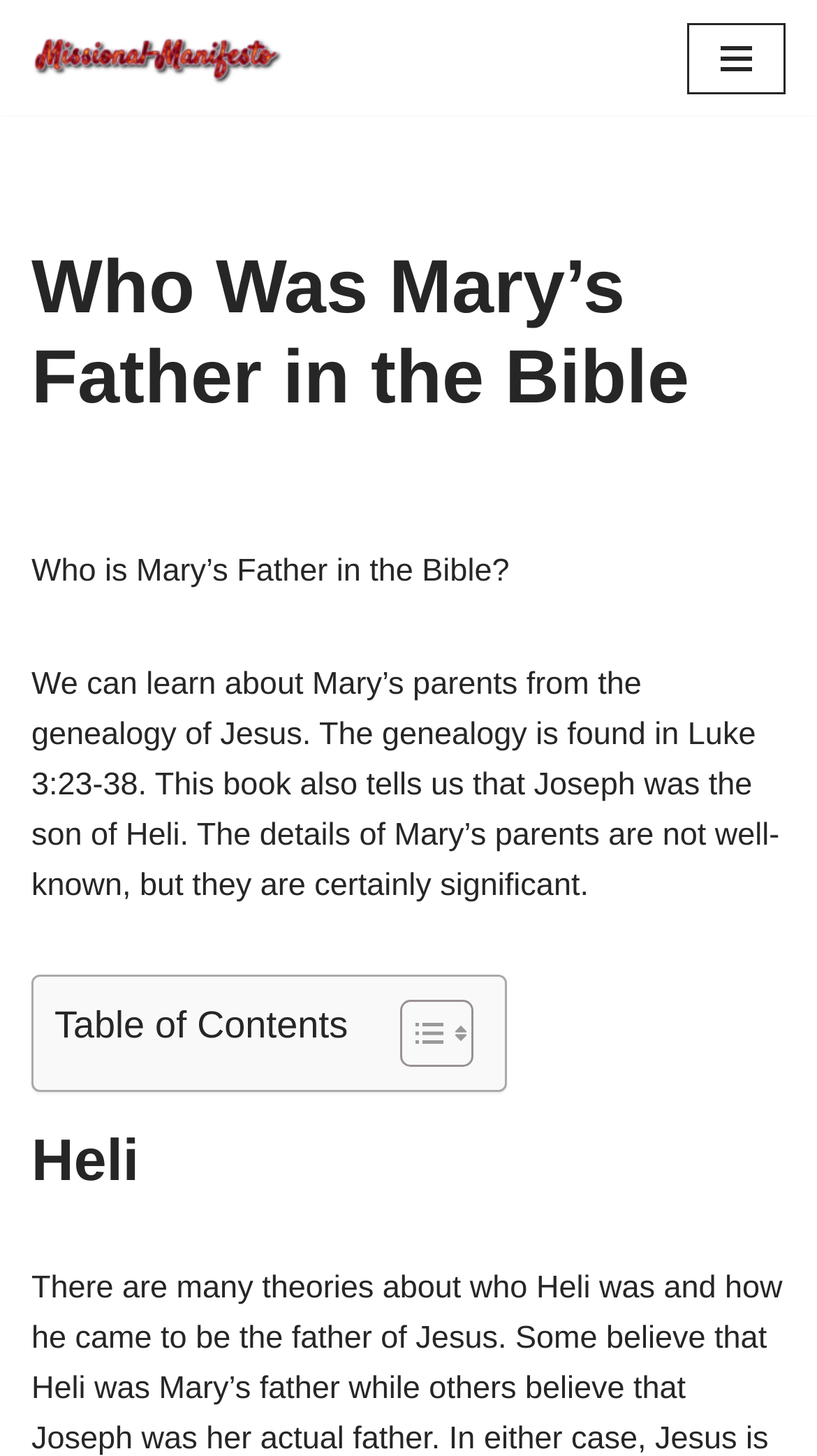Determine the bounding box of the UI component based on this description: "Navigation Menu". The bounding box coordinates should be four float values between 0 and 1, i.e., [left, top, right, bottom].

[0.841, 0.015, 0.962, 0.064]